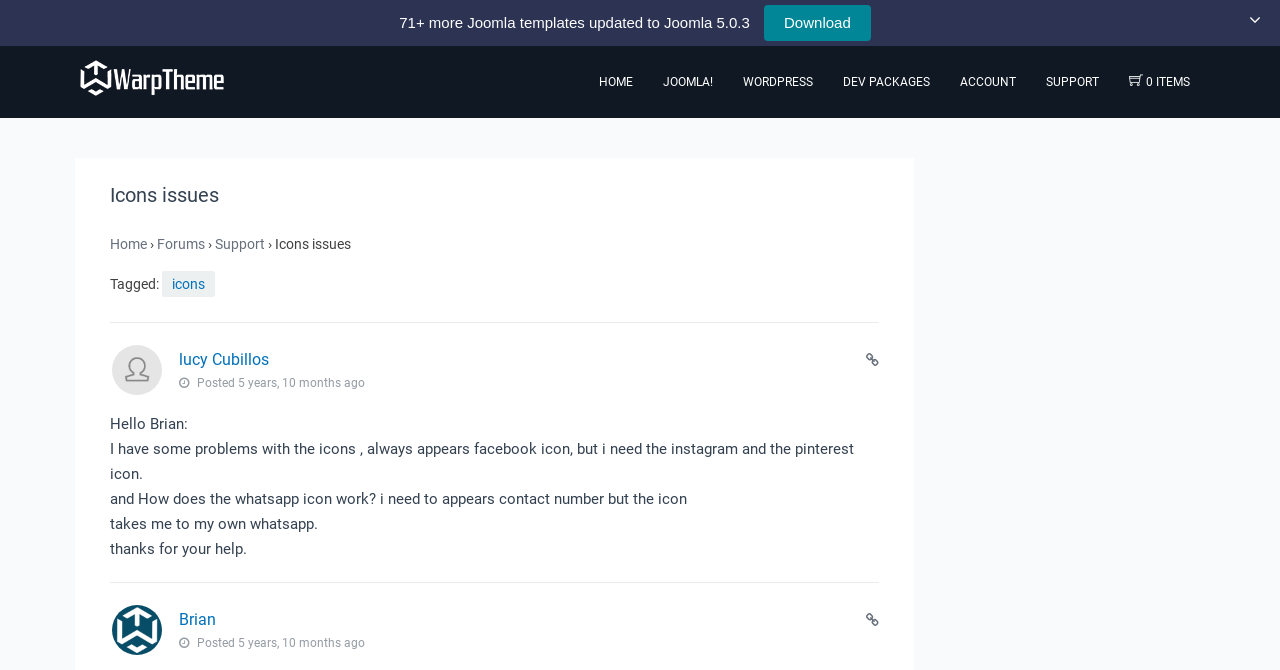Who posted the original message?
Identify the answer in the screenshot and reply with a single word or phrase.

lucy Cubillos